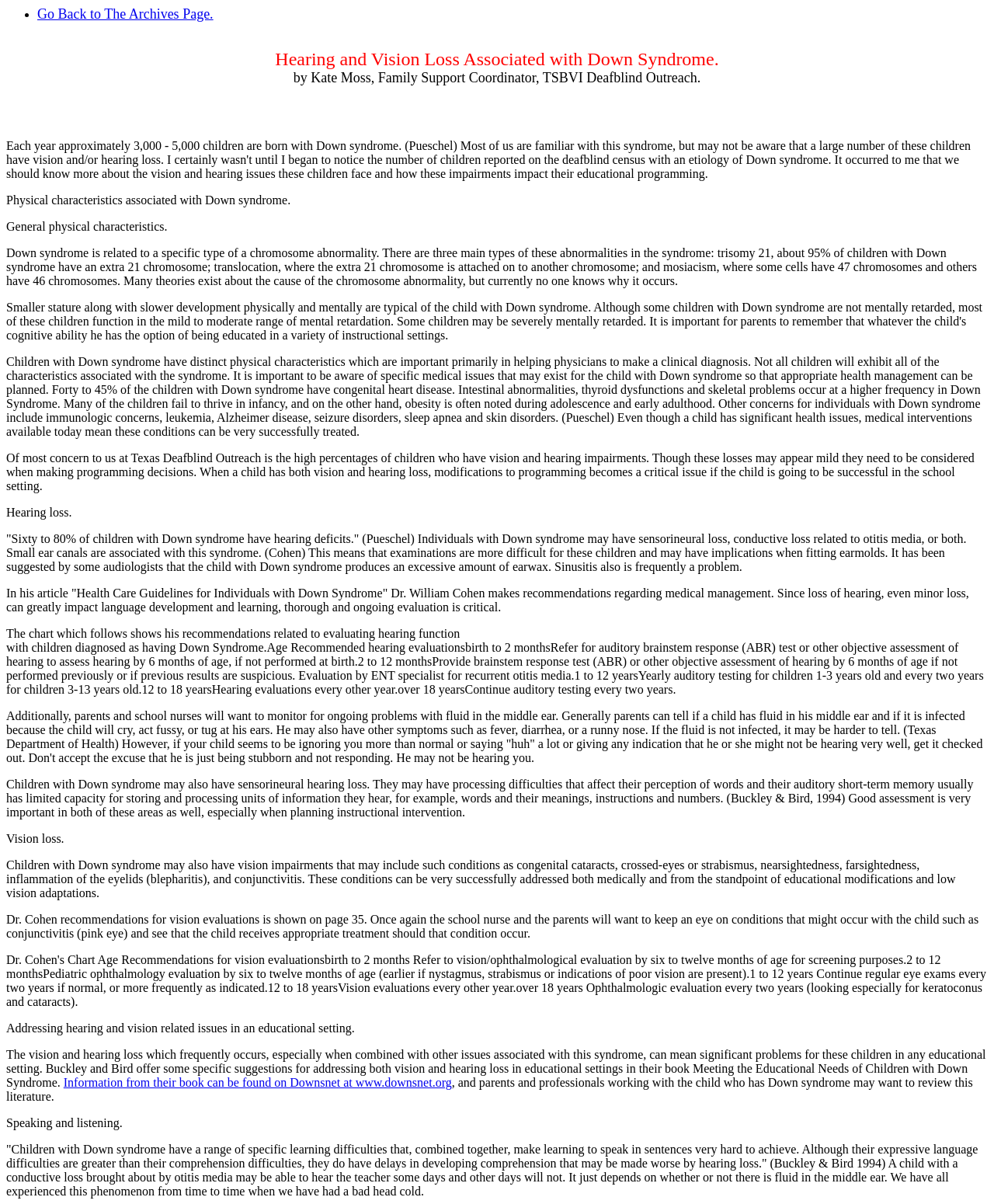Examine the image and give a thorough answer to the following question:
What is a common vision impairment associated with Down syndrome?

The webpage lists several vision impairments that may be associated with Down syndrome, including congenital cataracts, crossed-eyes or strabismus, nearsightedness, farsightedness, inflammation of the eyelids (blepharitis), and conjunctivitis.